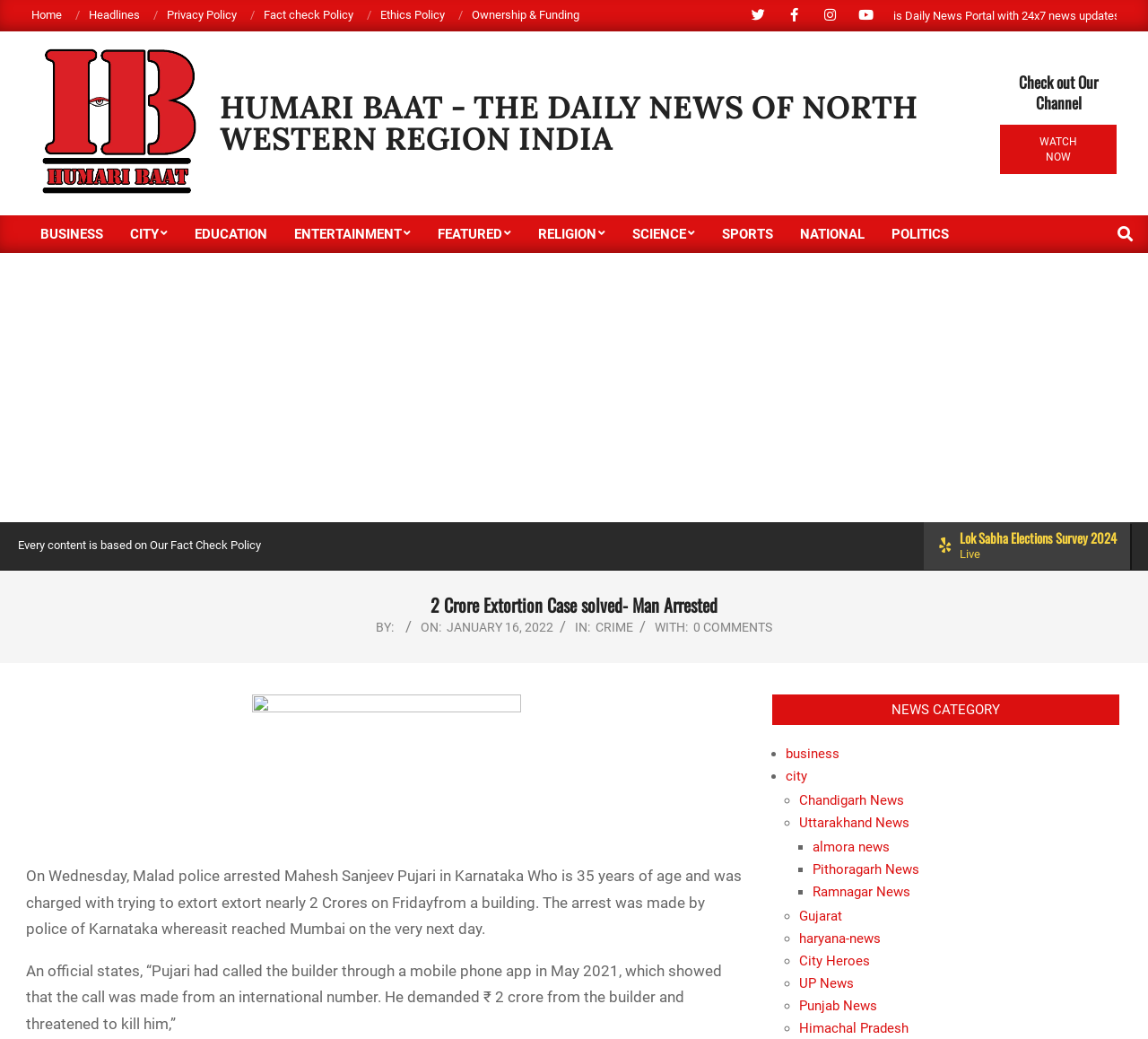Provide the bounding box for the UI element matching this description: "politics".

[0.765, 0.207, 0.838, 0.243]